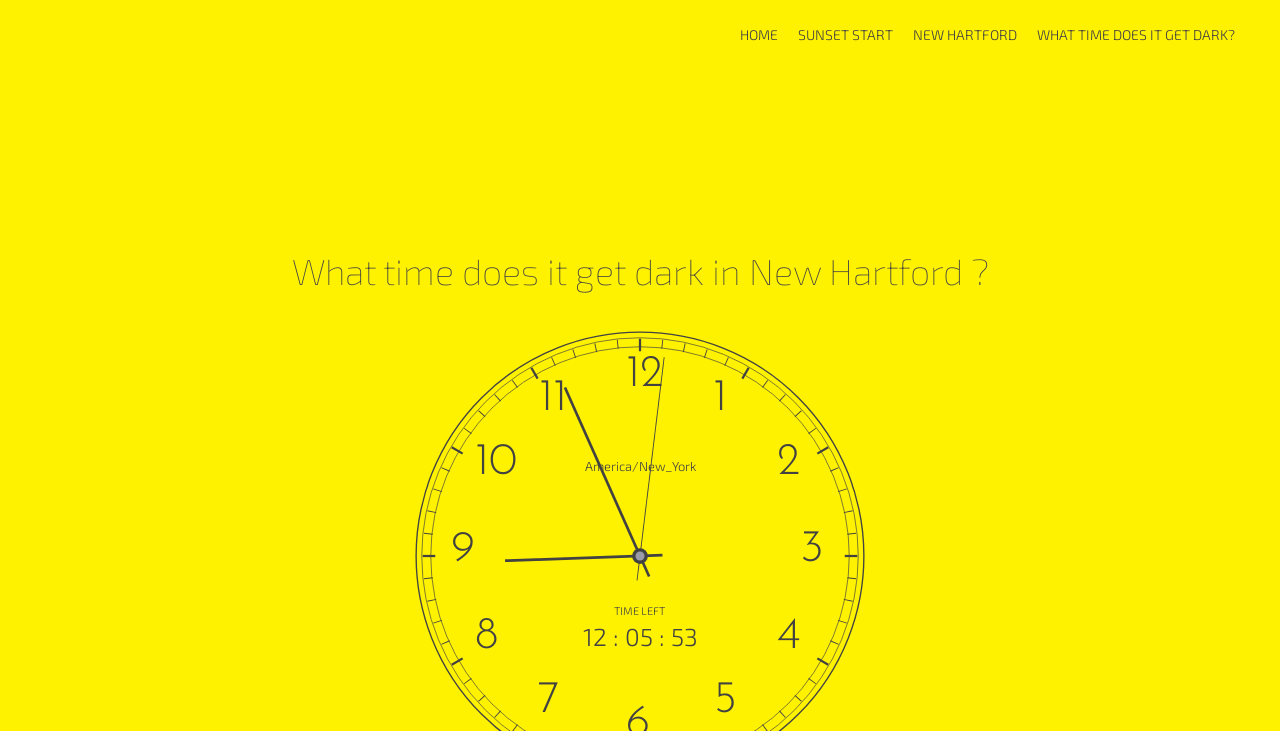Utilize the information from the image to answer the question in detail:
What is the name of the city located in Litchfield County, Connecticut?

I found the name of the city located in Litchfield County, Connecticut by reading the static text 'New Hartford, Connecticut is a city located in Litchfield County, Connecticut.' which provides information about the city's location.